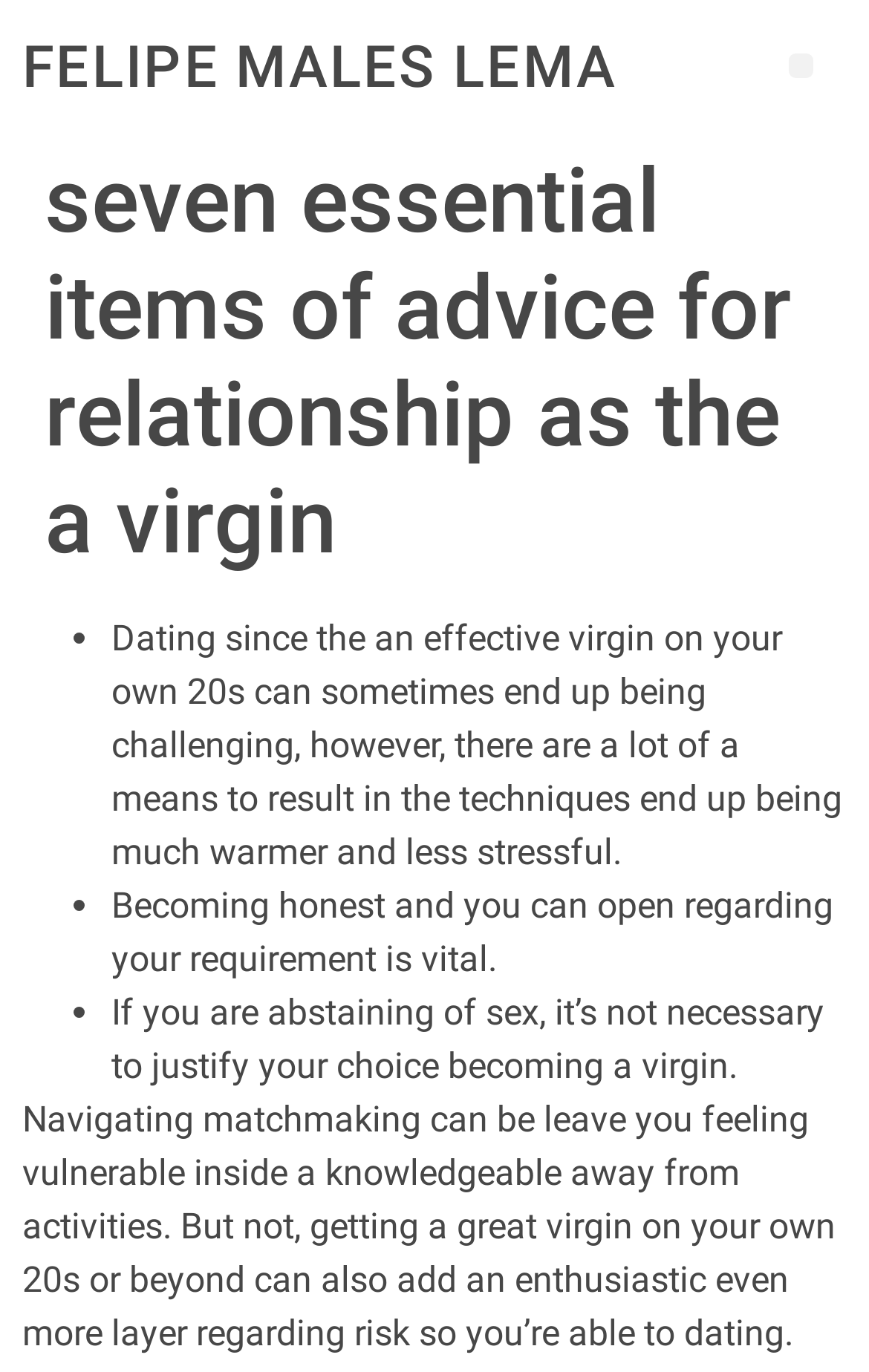What is the main topic of the article?
Look at the image and respond with a one-word or short phrase answer.

Relationship advice for virgins